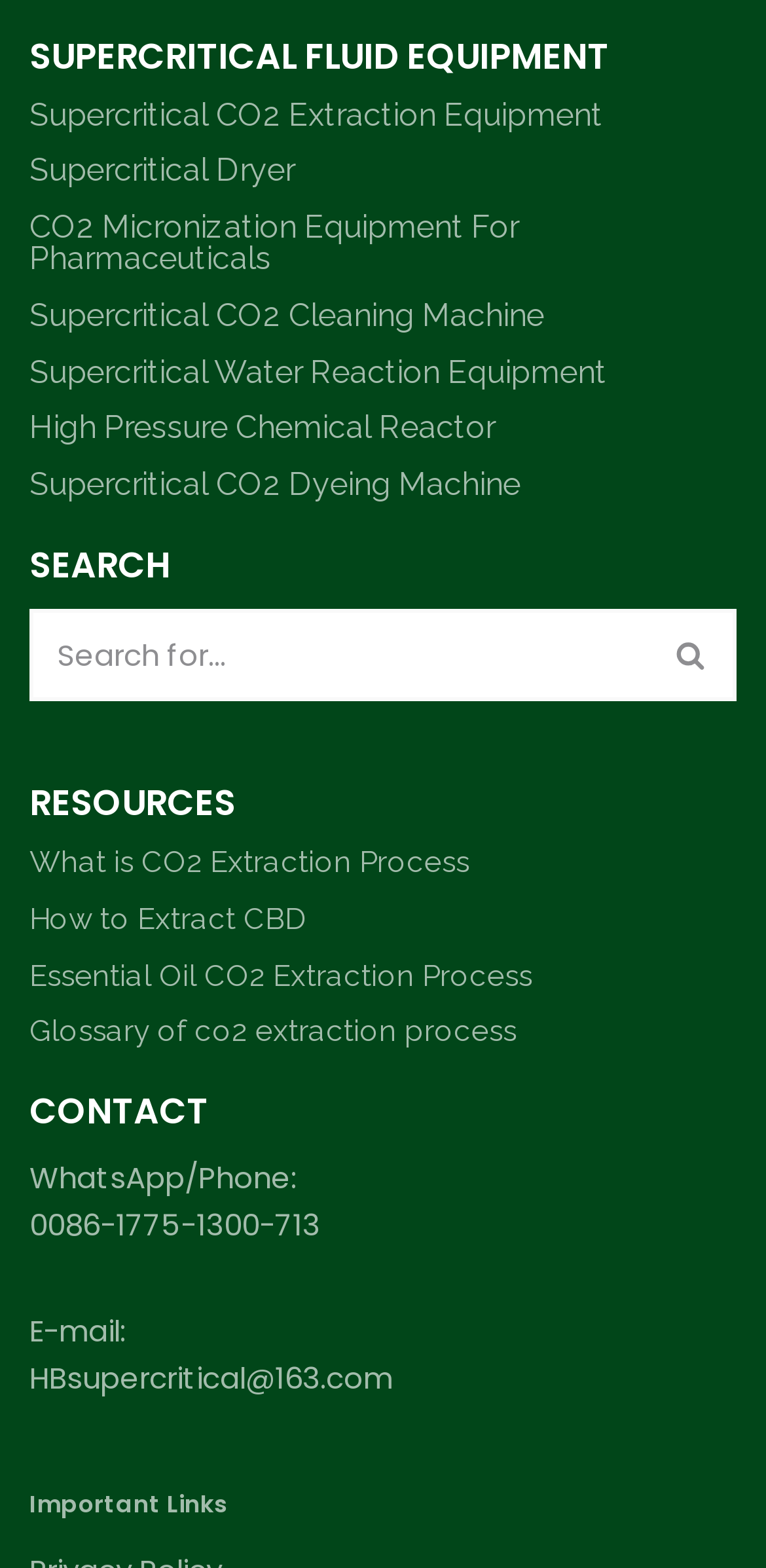Please give the bounding box coordinates of the area that should be clicked to fulfill the following instruction: "Contact via WhatsApp or phone". The coordinates should be in the format of four float numbers from 0 to 1, i.e., [left, top, right, bottom].

[0.038, 0.768, 0.418, 0.794]